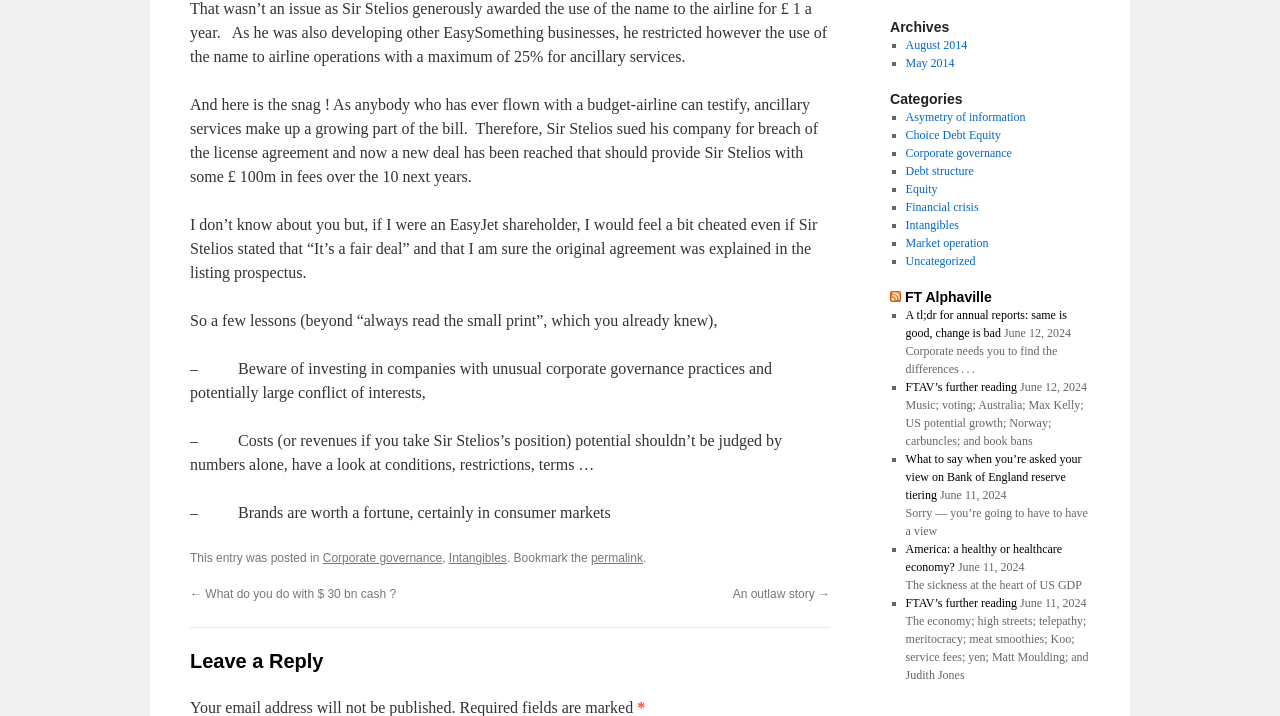Find the bounding box coordinates for the HTML element described in this sentence: "An outlaw story →". Provide the coordinates as four float numbers between 0 and 1, in the format [left, top, right, bottom].

[0.572, 0.82, 0.648, 0.84]